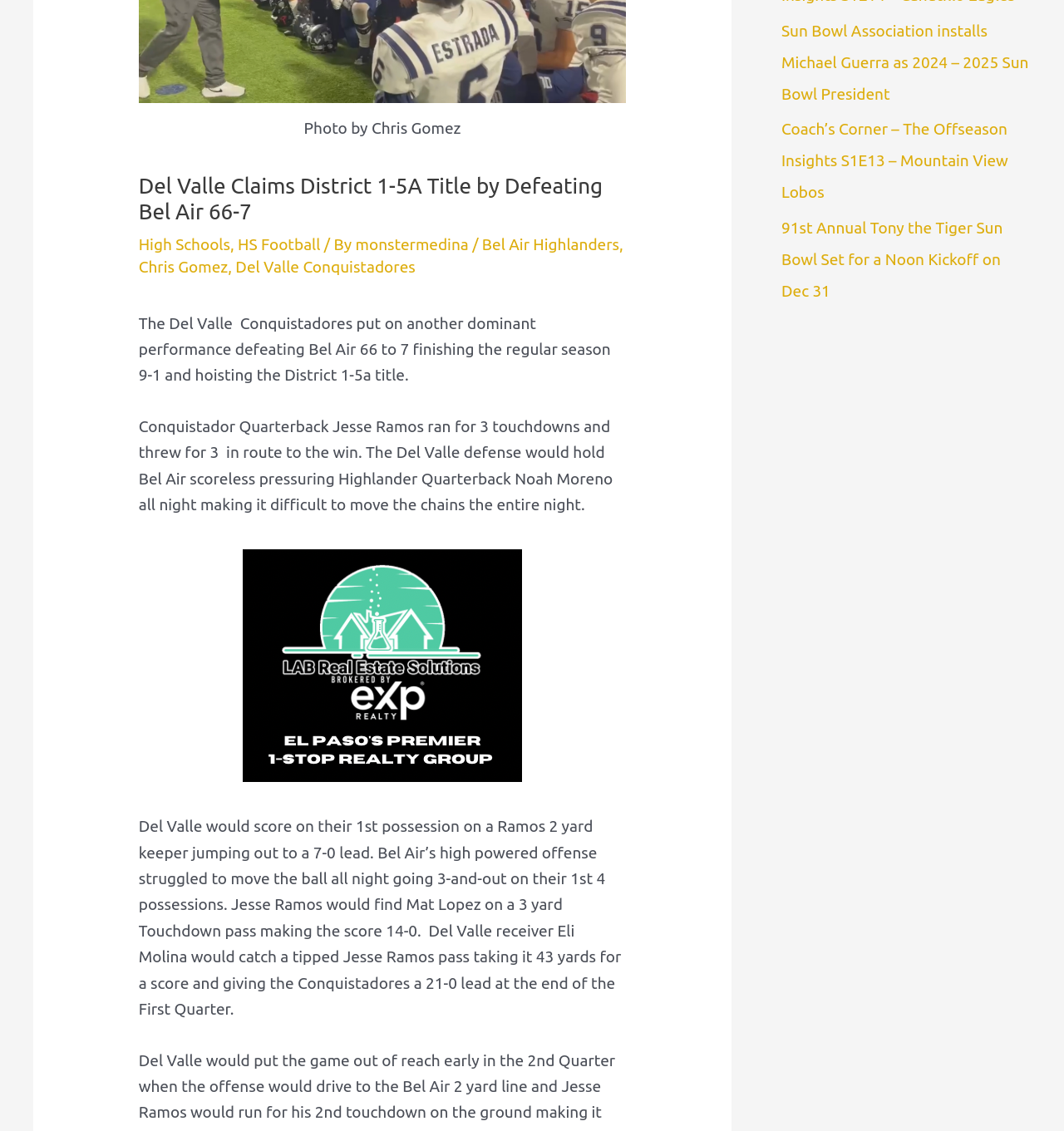Mark the bounding box of the element that matches the following description: "HS Football".

[0.224, 0.208, 0.301, 0.224]